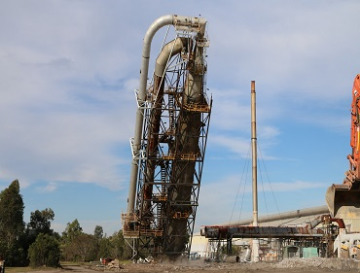Based on the image, provide a detailed response to the question:
What is the current state of the site?

The image shows other equipment and infrastructure in the background, indicating an active deconstruction site, which implies that the industrial structure is being dismantled or demolished.